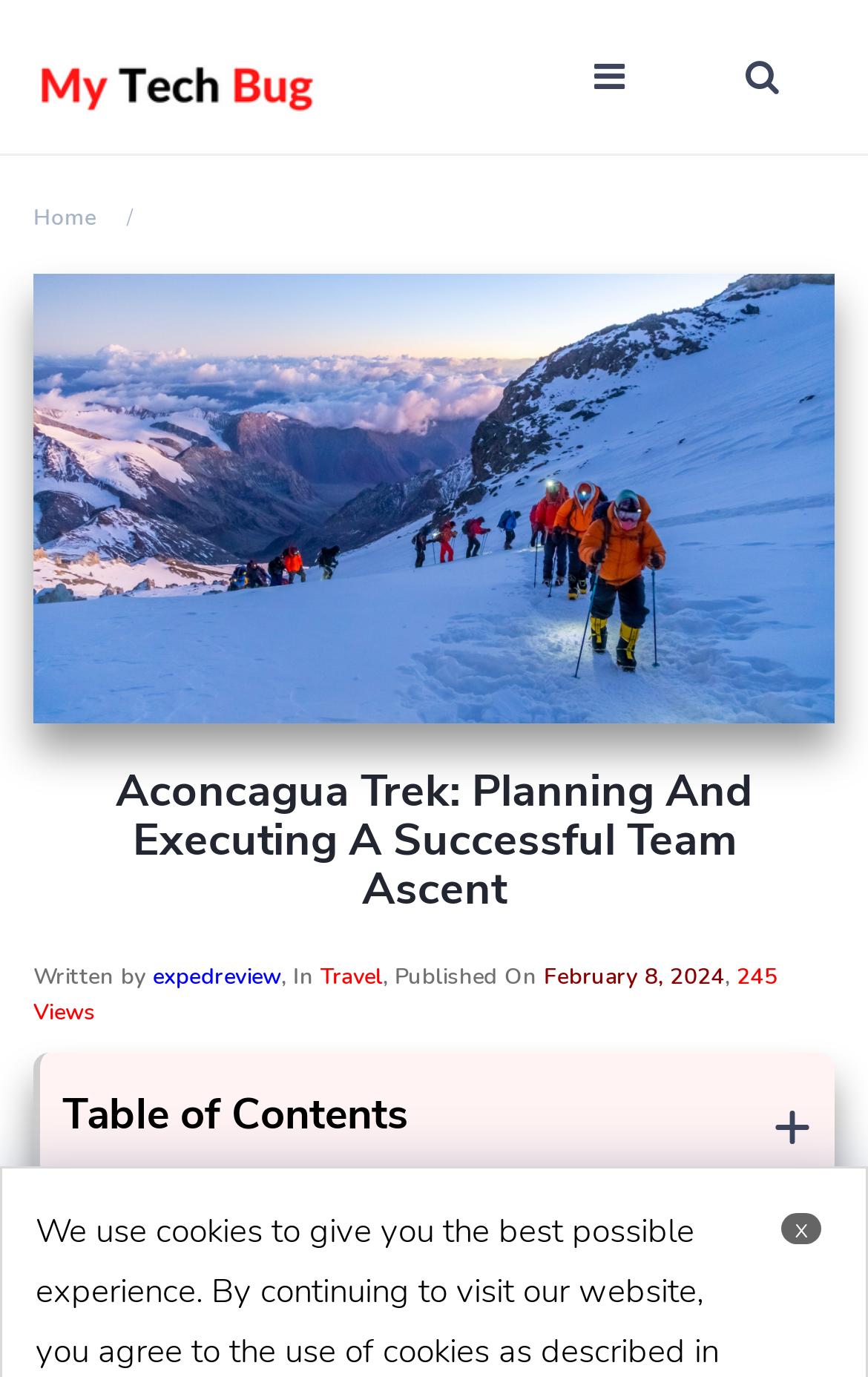Please give a one-word or short phrase response to the following question: 
Is there a table of contents available?

Yes